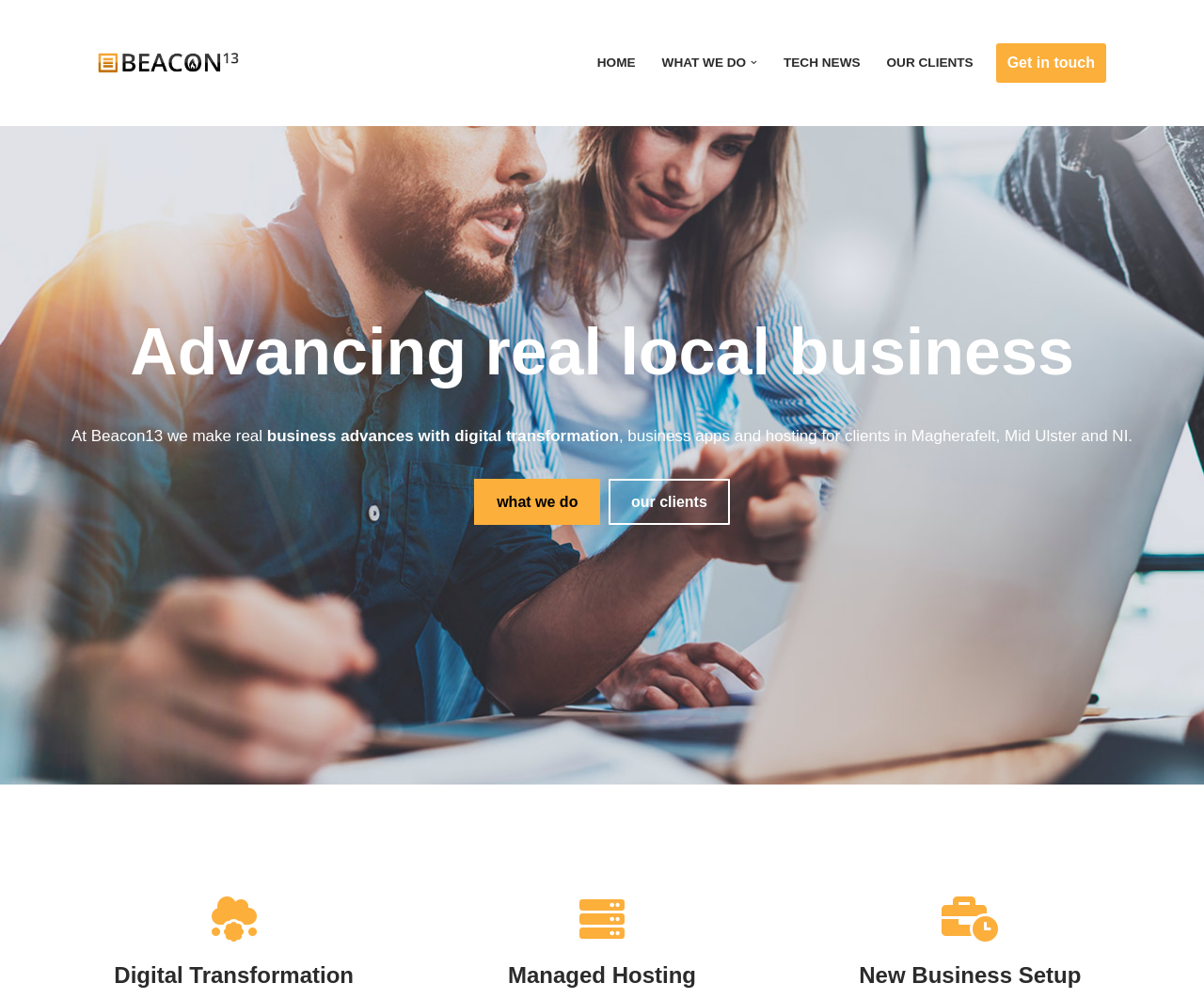Show the bounding box coordinates for the HTML element described as: "Home".

[0.496, 0.051, 0.528, 0.075]